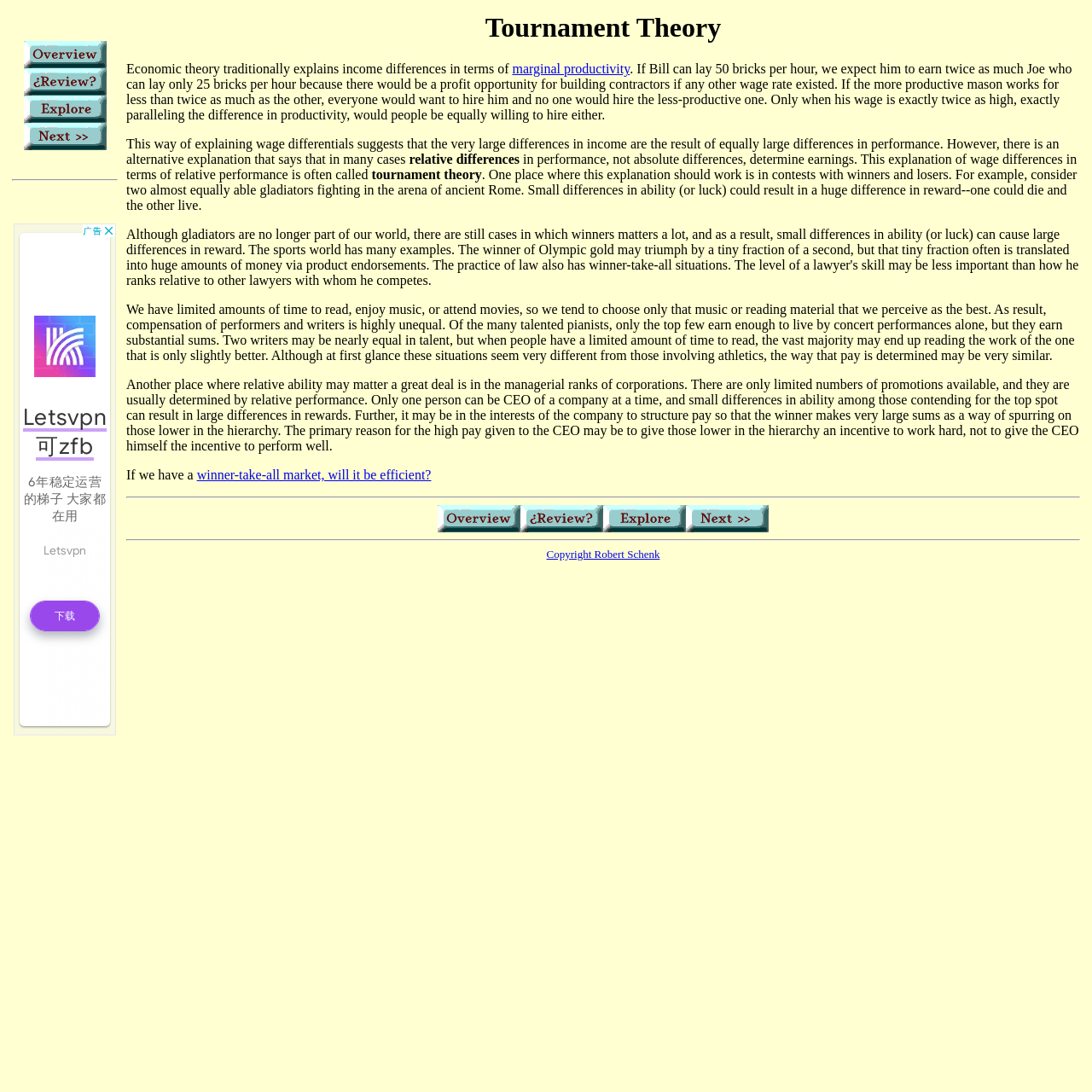What is the main topic of this webpage?
Please ensure your answer is as detailed and informative as possible.

The main topic of this webpage is Tournament Theory, which is an economic theory that explains income differences in terms of relative performance, as described in the main content of the webpage.